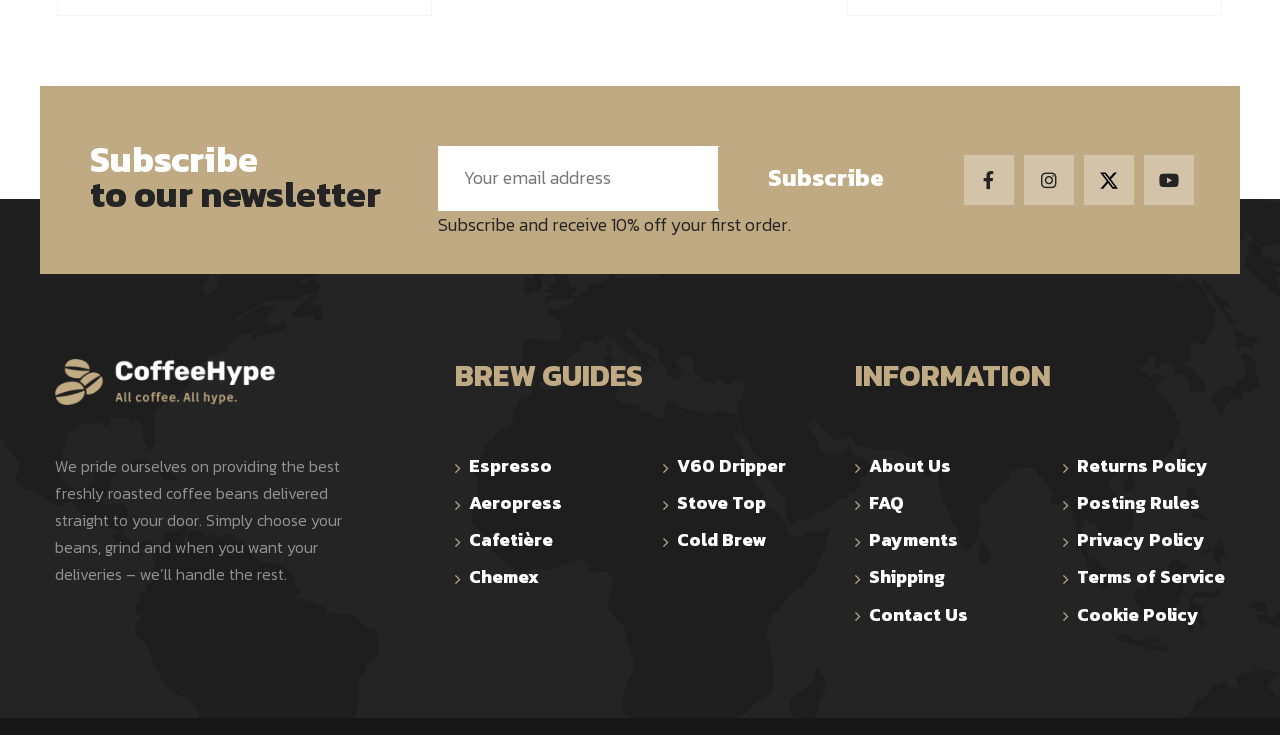Please identify the bounding box coordinates of the element on the webpage that should be clicked to follow this instruction: "Subscribe to the newsletter". The bounding box coordinates should be given as four float numbers between 0 and 1, formatted as [left, top, right, bottom].

[0.561, 0.035, 0.729, 0.119]